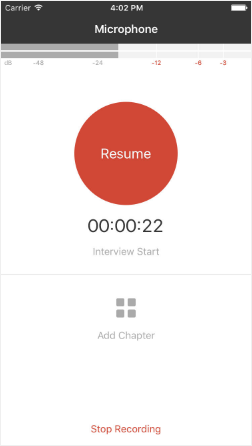What is the purpose of the signal meter?
Examine the image closely and answer the question with as much detail as possible.

The signal meter is located at the top section of the interface, and its purpose is to monitor audio input effectively. This allows users to keep track of the sound levels during the recording session.